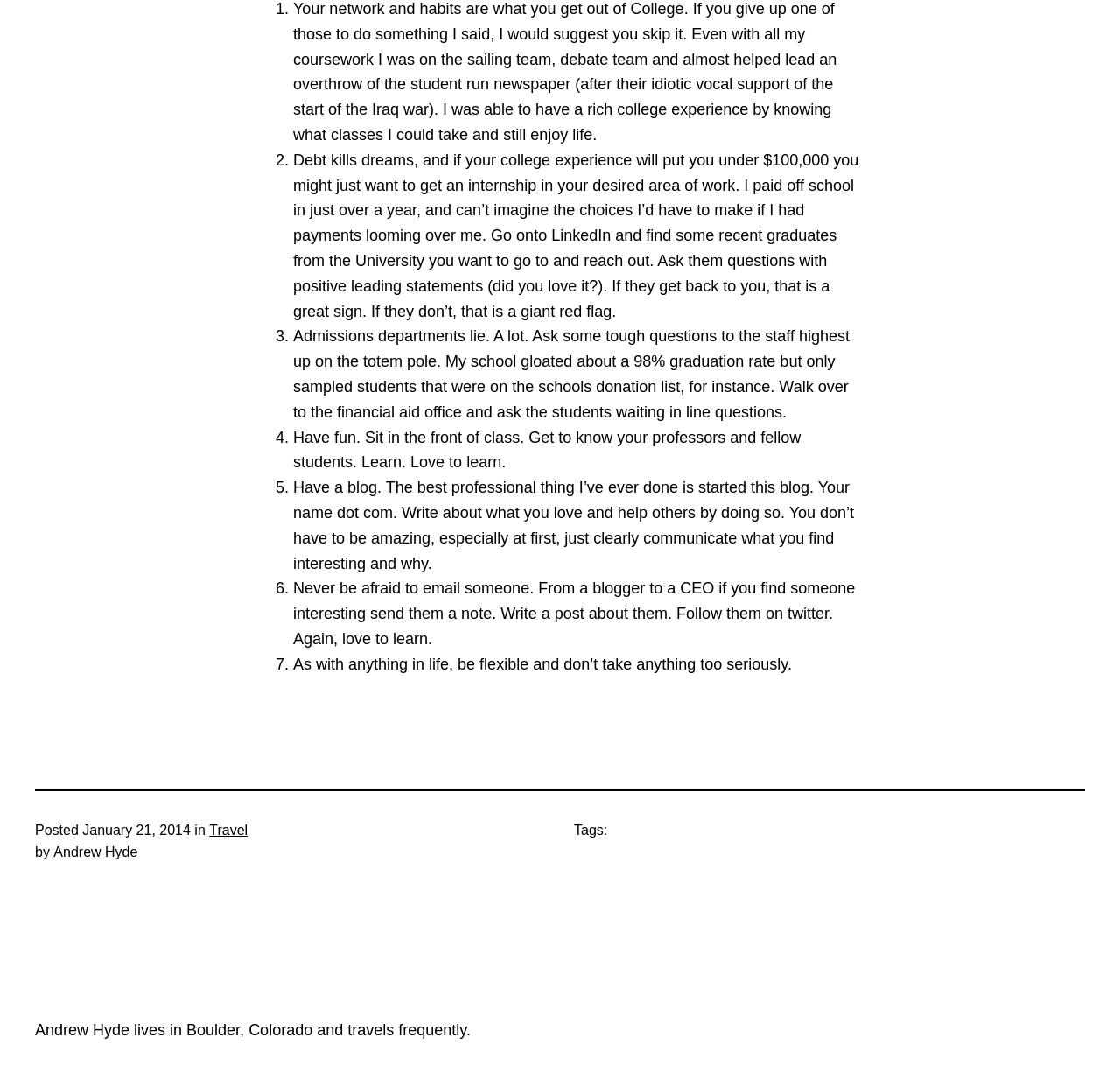How many list markers are there?
Please use the image to deliver a detailed and complete answer.

There are 7 list markers, each corresponding to a numbered point in the text, starting from '2.' and ending at '7.'.